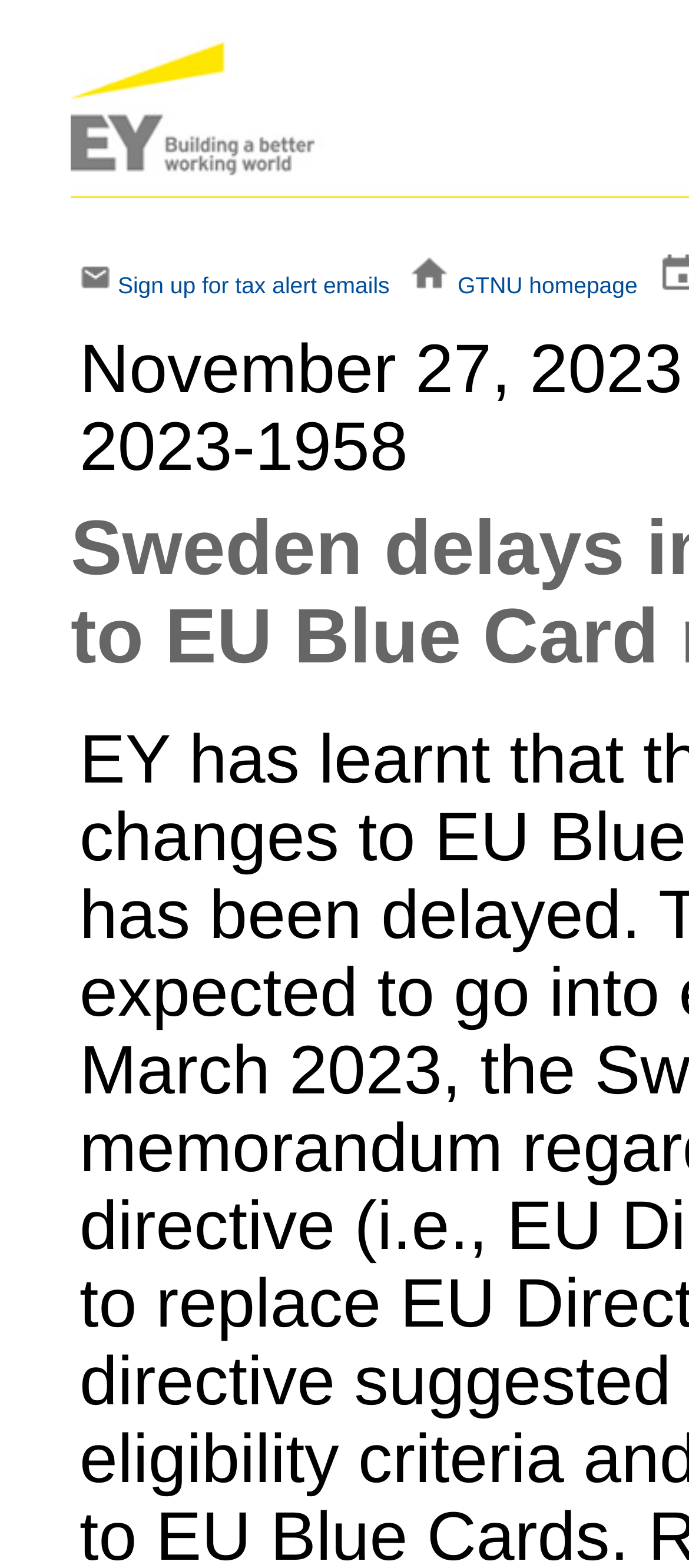How many links are in the top navigation bar?
Based on the screenshot, provide a one-word or short-phrase response.

4